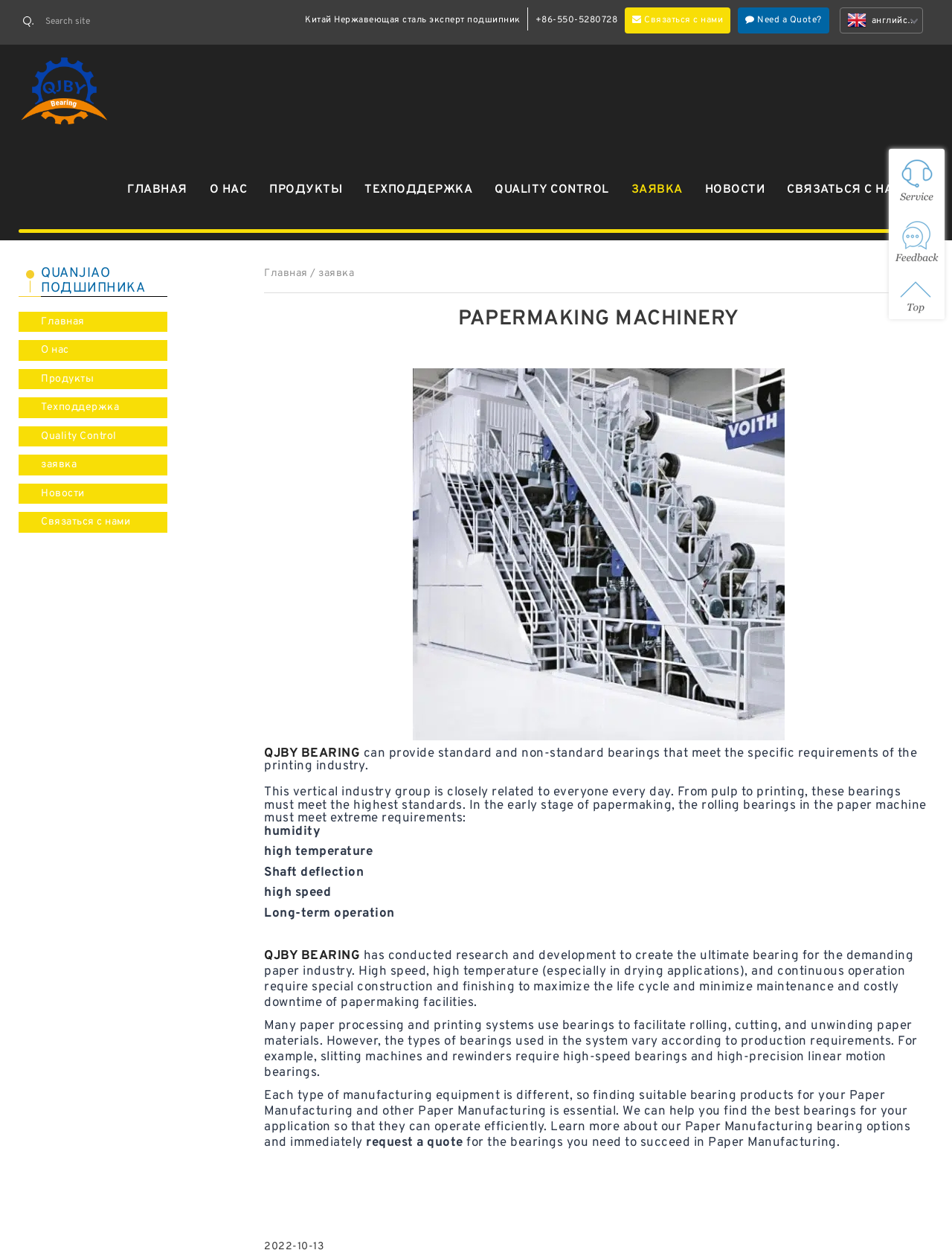What is the company name on the webpage?
Look at the image and answer the question using a single word or phrase.

Quanjiao Boyang Bearing Co., Ltd